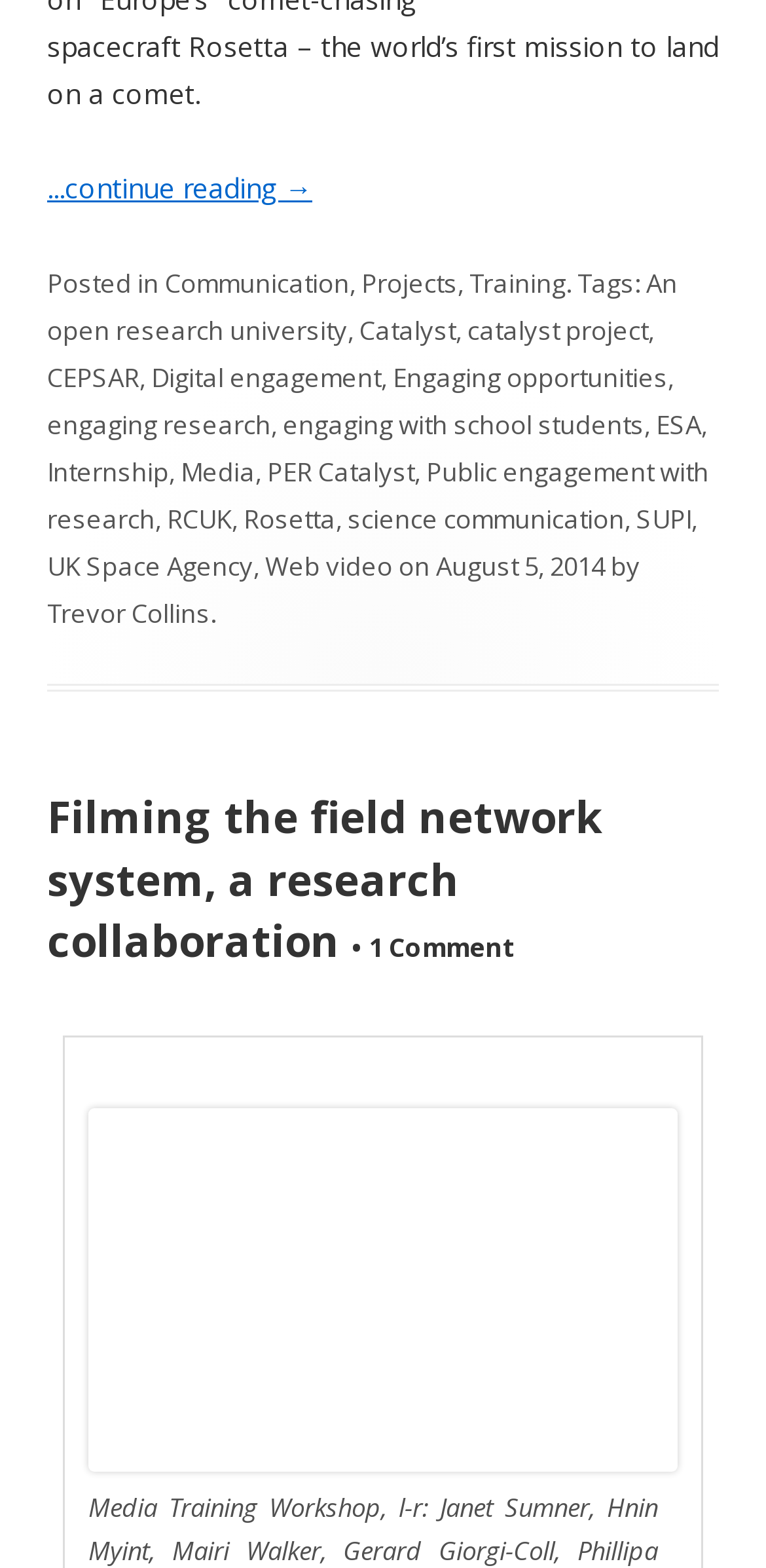Locate the bounding box coordinates of the element that should be clicked to execute the following instruction: "visit the Communication page".

[0.215, 0.169, 0.456, 0.191]